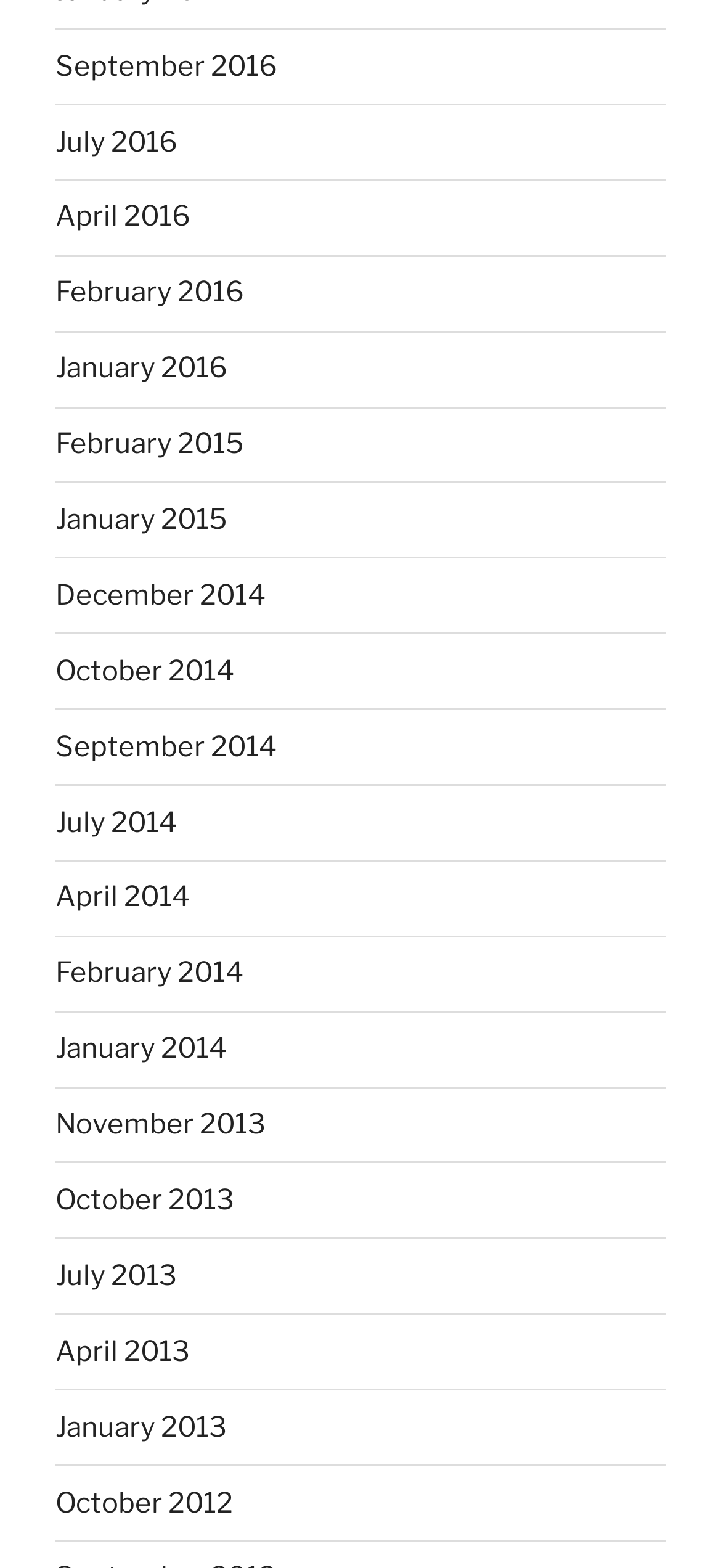What is the earliest month and year available on this webpage?
Using the image provided, answer with just one word or phrase.

January 2012